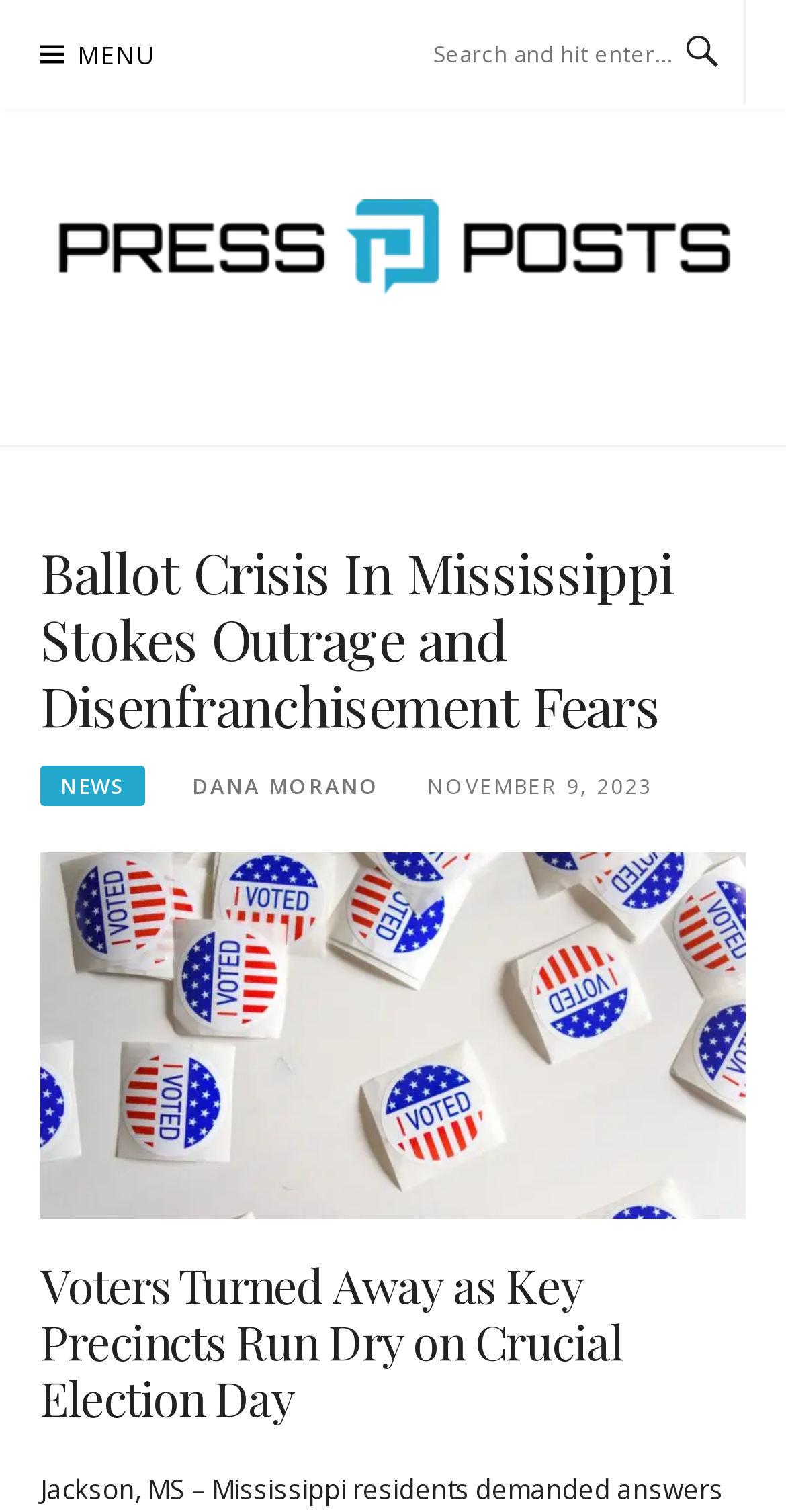Use the details in the image to answer the question thoroughly: 
What is the purpose of the textbox at the top?

I determined the purpose of the textbox at the top by looking at the placeholder text 'Search and hit enter...', which suggests that the textbox is used for searching the website.